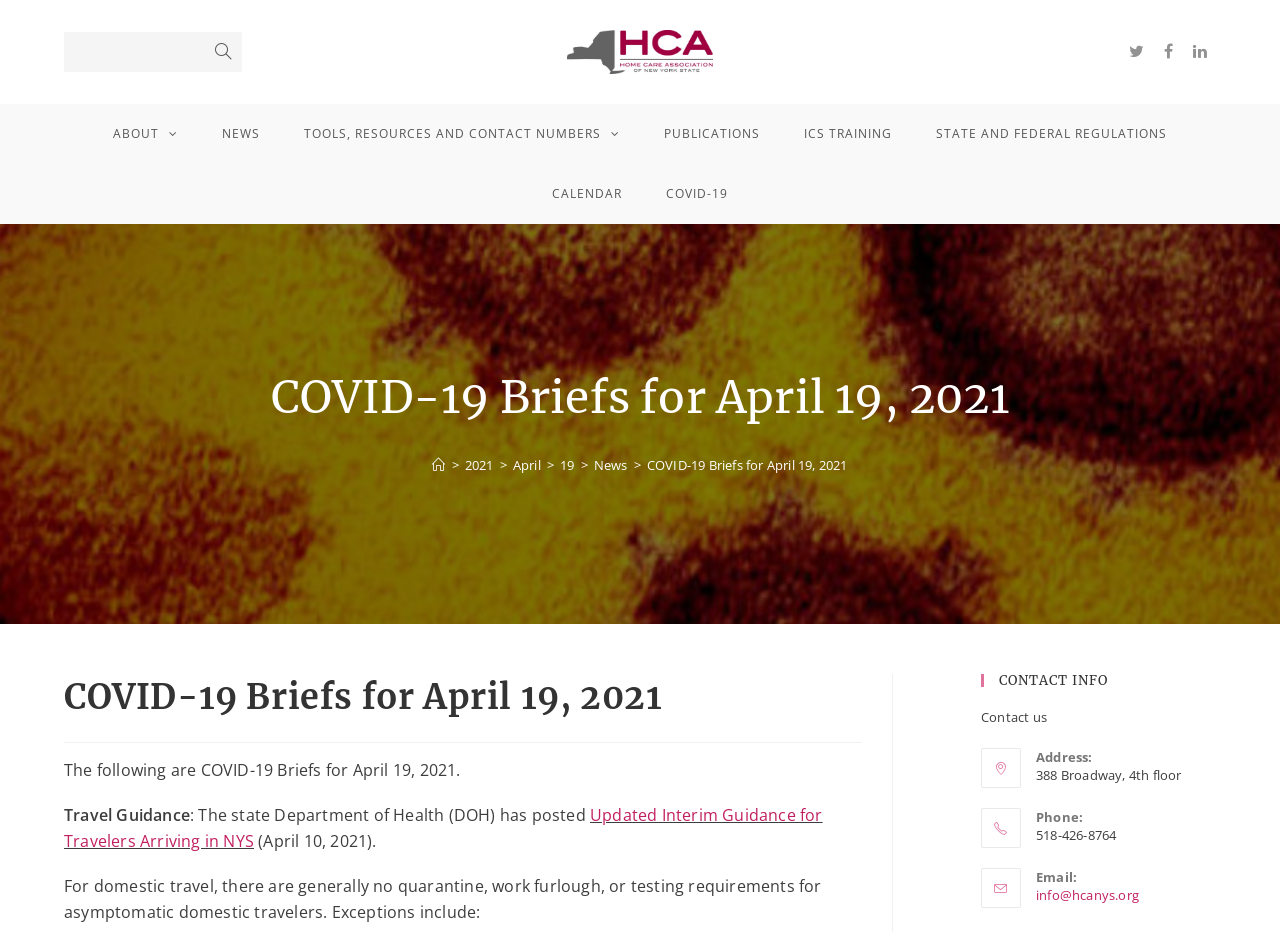Please identify the bounding box coordinates of the clickable area that will allow you to execute the instruction: "Browse the documentation".

None